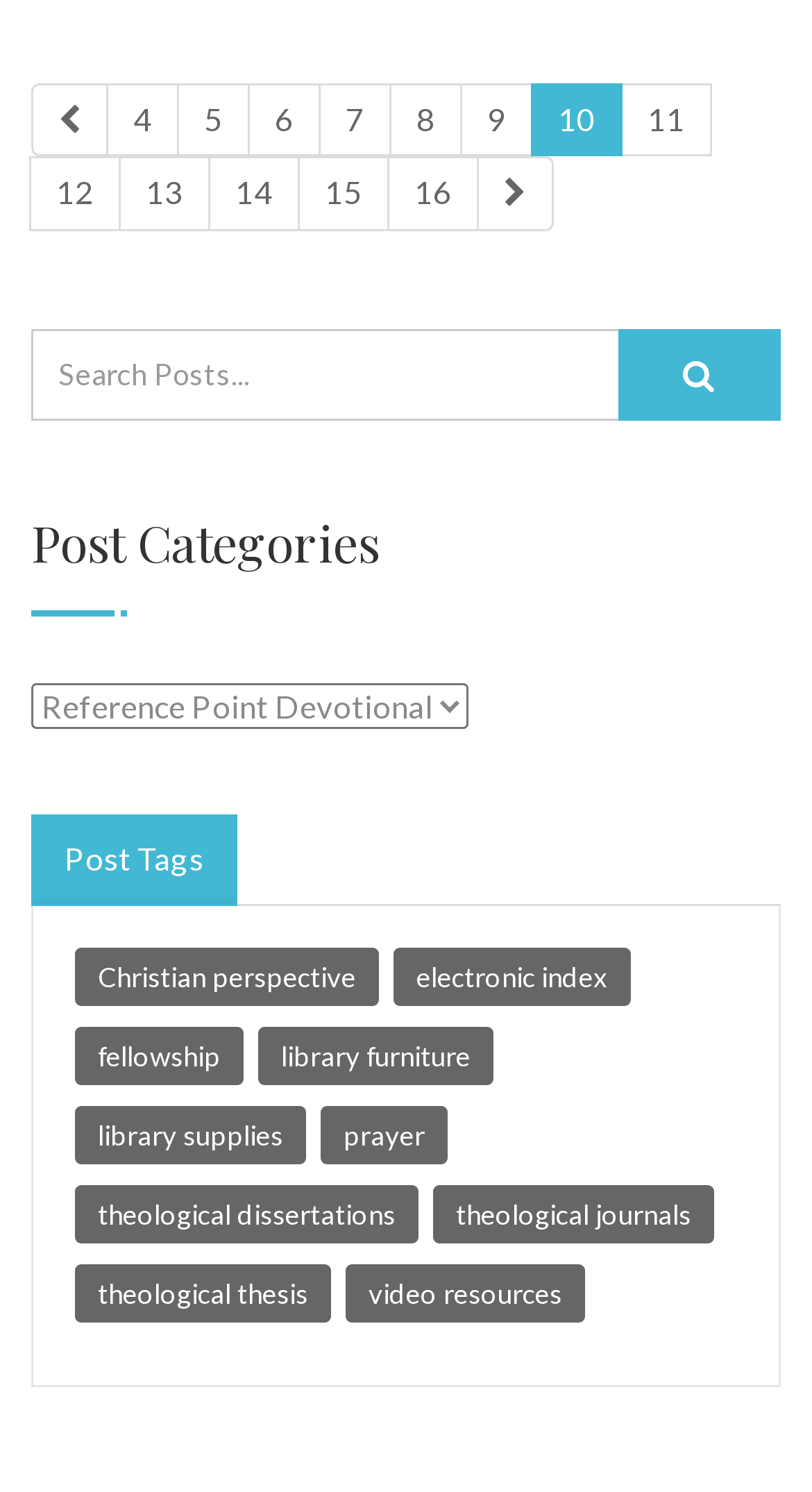What is the category with the most items?
Based on the image, answer the question in a detailed manner.

I checked the number of items in each category and found that 'library furniture' has 2 items, which is the highest number among all categories.